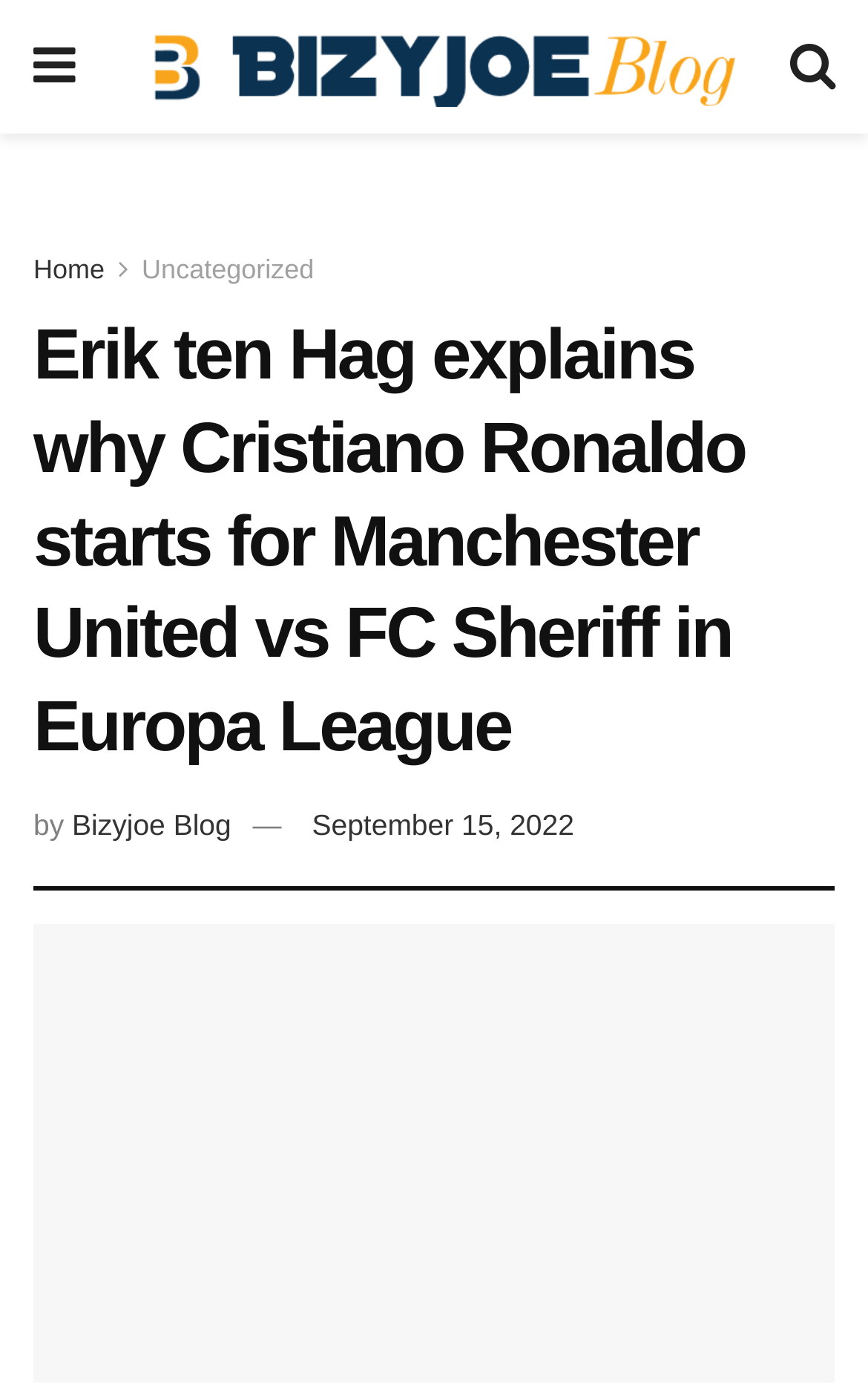Determine the bounding box coordinates of the UI element that matches the following description: "September 15, 2022". The coordinates should be four float numbers between 0 and 1 in the format [left, top, right, bottom].

[0.359, 0.582, 0.661, 0.606]